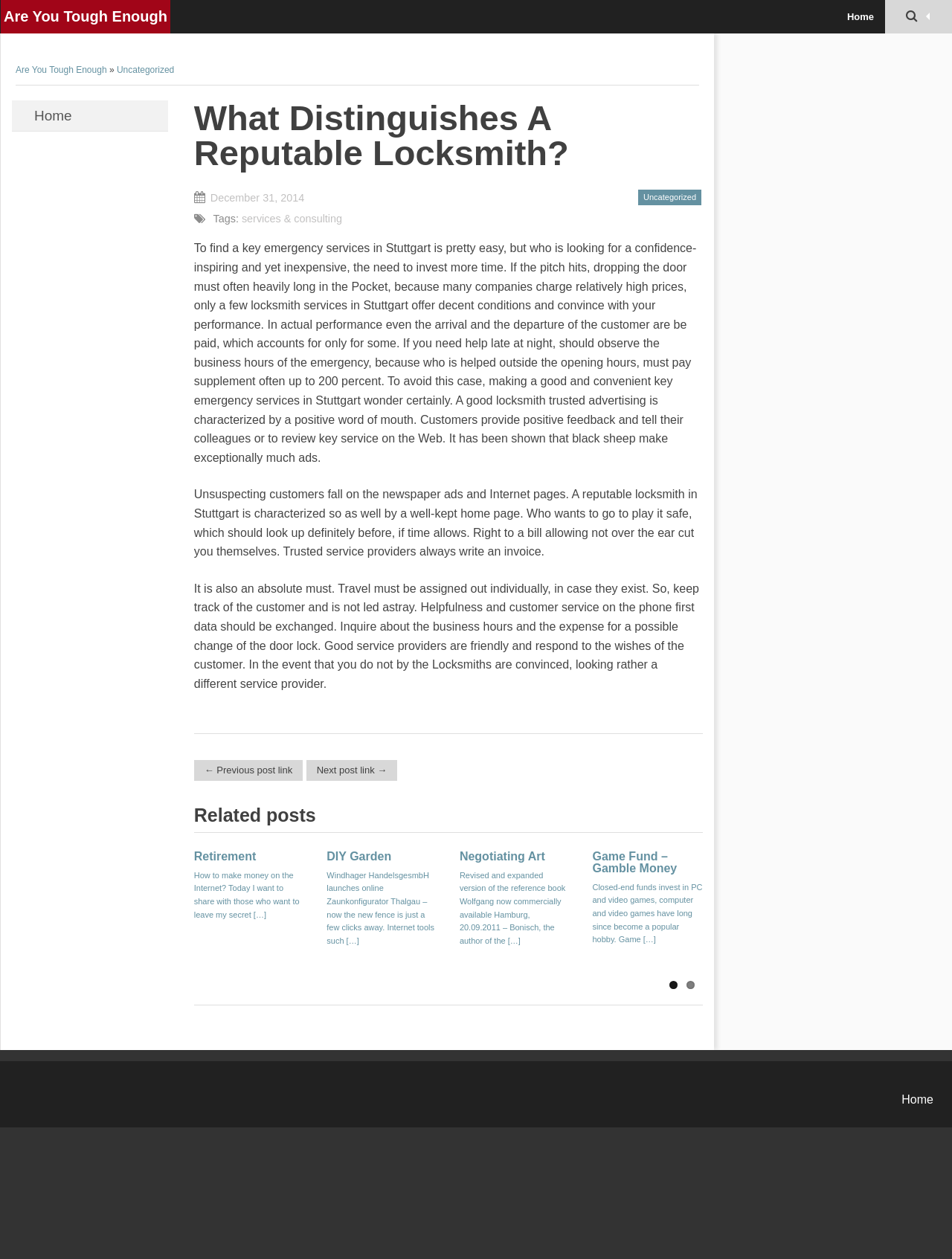Determine the bounding box coordinates of the clickable area required to perform the following instruction: "View the 'Related posts'". The coordinates should be represented as four float numbers between 0 and 1: [left, top, right, bottom].

[0.204, 0.64, 0.738, 0.662]